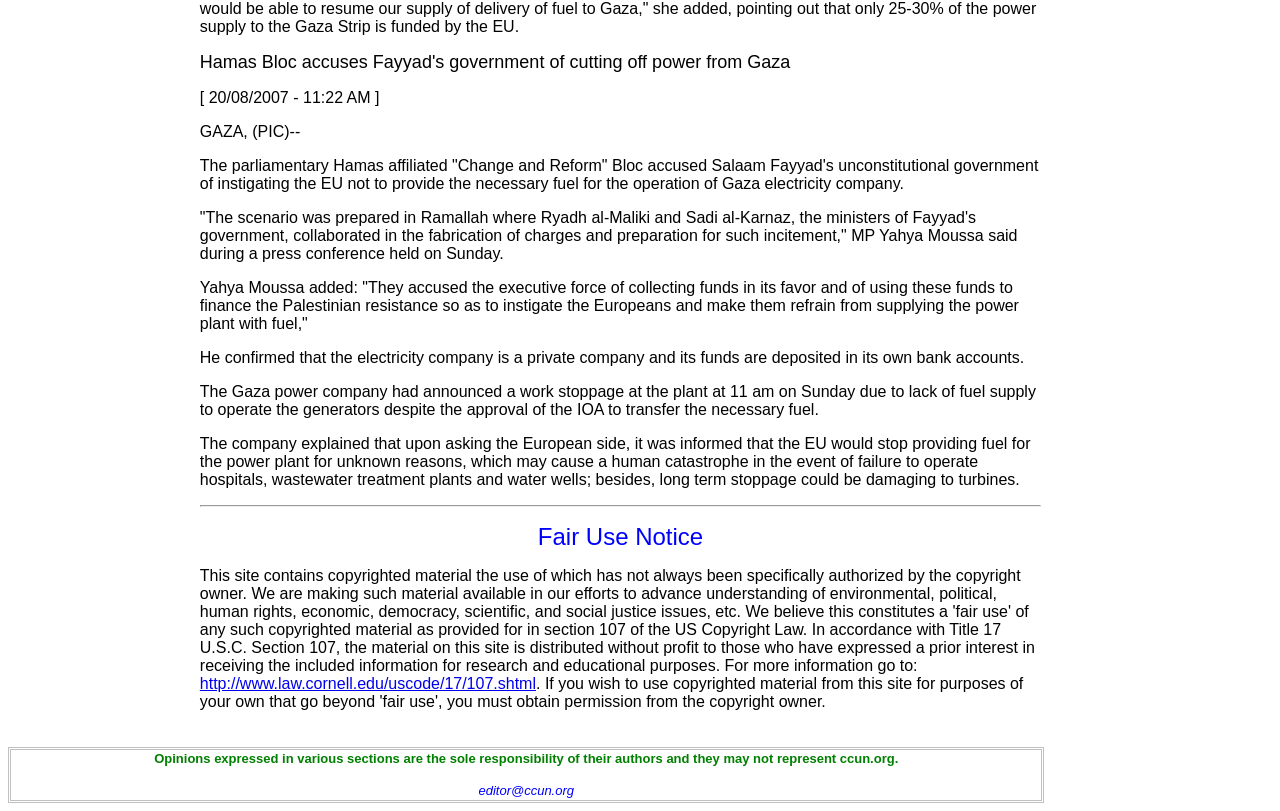Please provide a brief answer to the following inquiry using a single word or phrase:
Why did the Gaza power company announce a work stoppage?

Lack of fuel supply